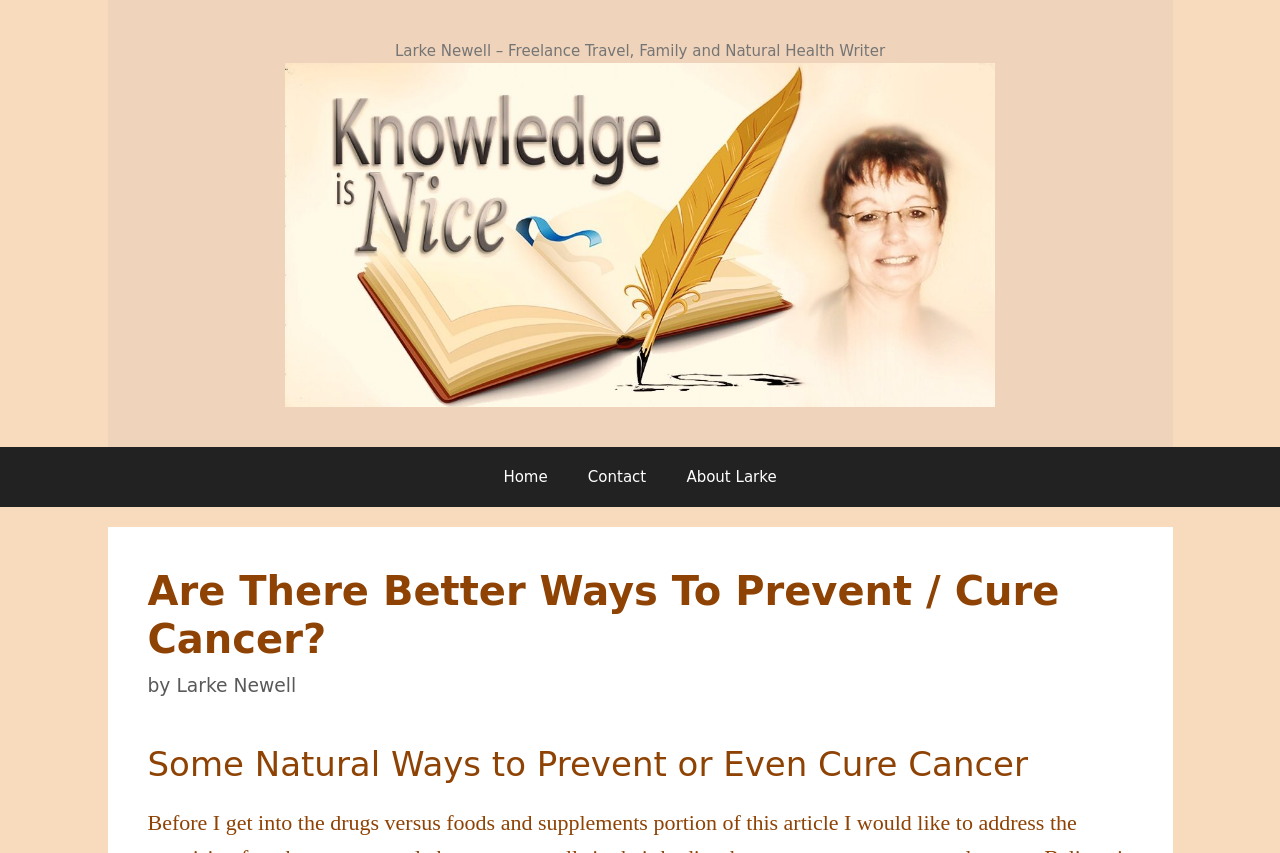Use one word or a short phrase to answer the question provided: 
What is the topic of the article?

Cancer prevention and cure